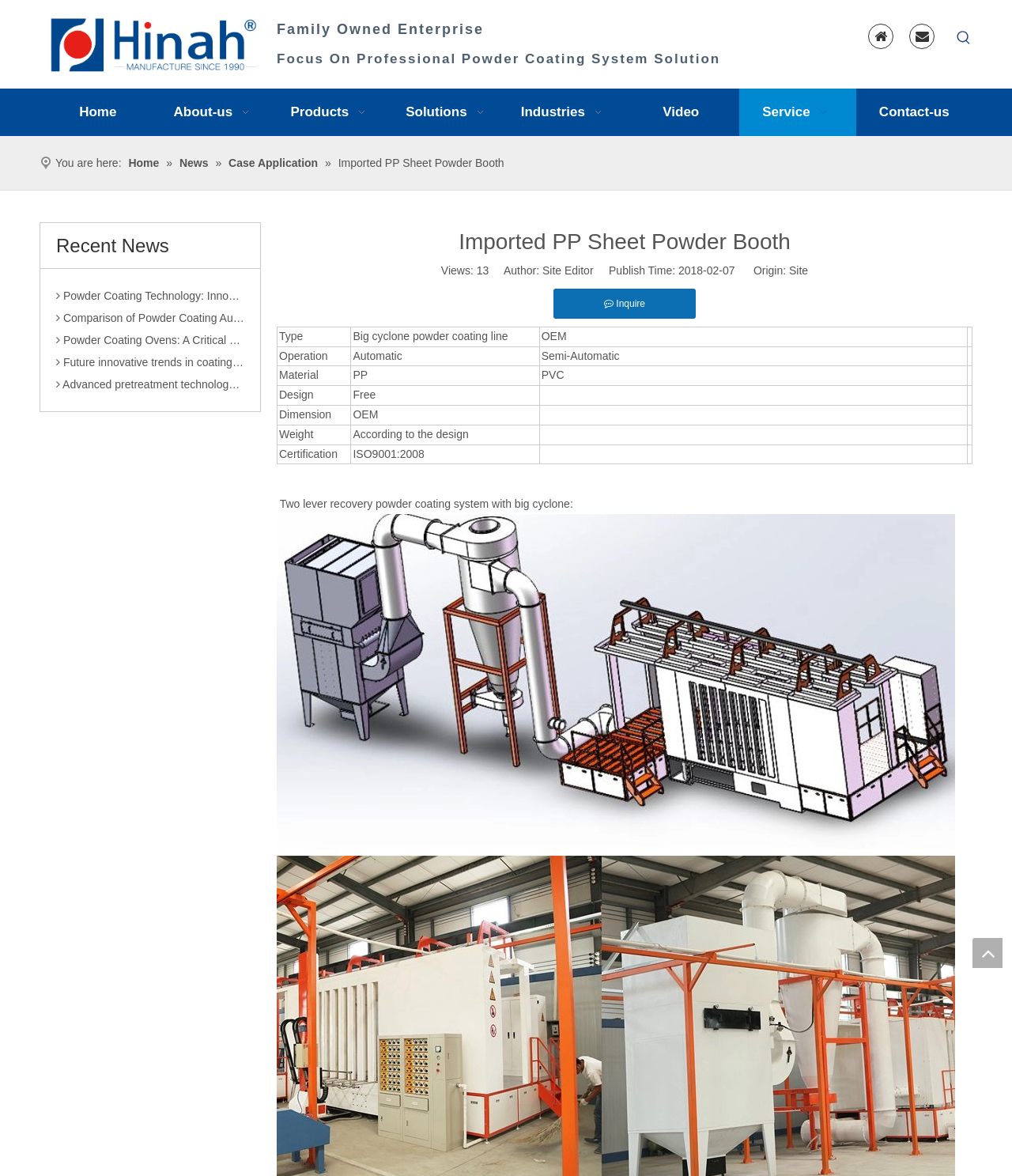Using the image as a reference, answer the following question in as much detail as possible:
What is the author of the article mentioned on the webpage?

I found this information by looking at the static text element with the text 'Author: Site Editor' which is located near the bottom of the page.